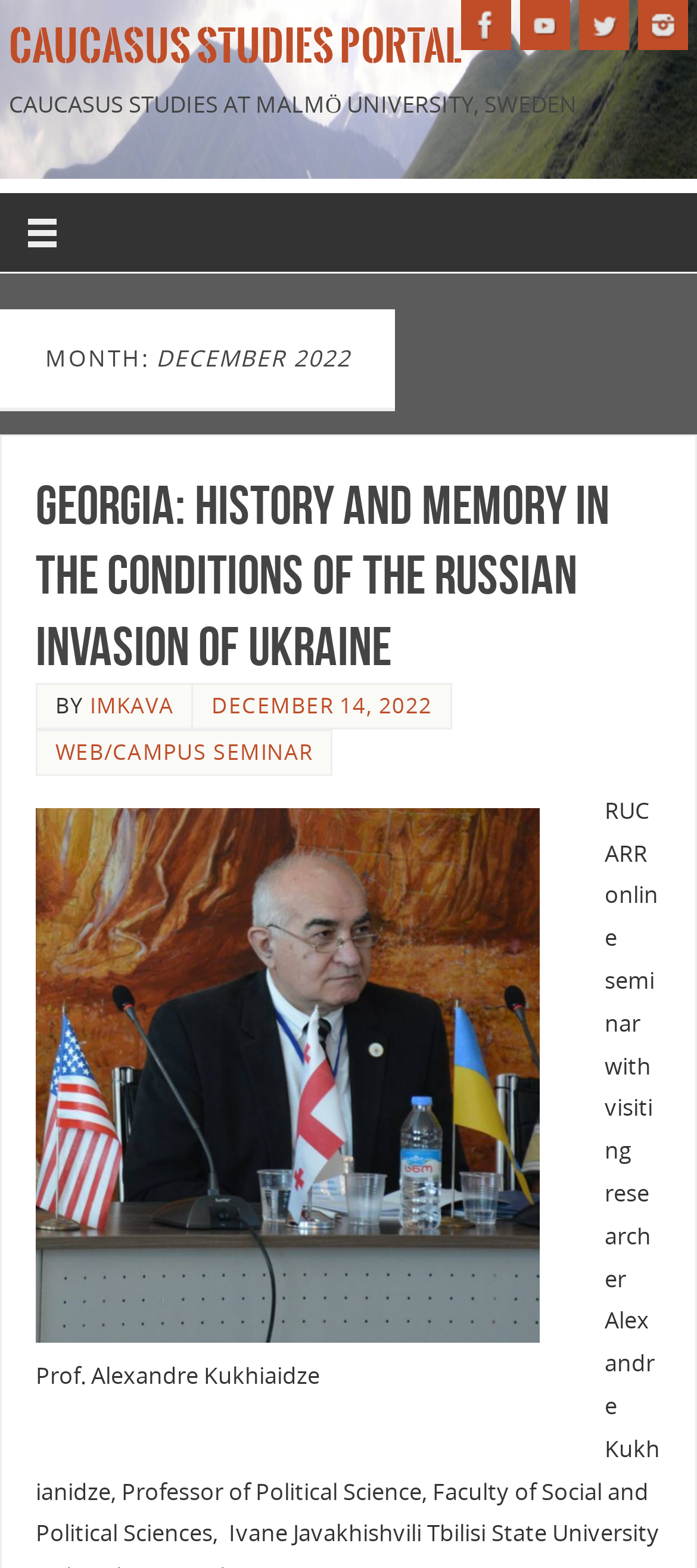Please analyze the image and provide a thorough answer to the question:
Who is the speaker in the seminar?

The speaker in the seminar can be found in the figure caption at the bottom of the webpage, where it is written as 'Prof. Alexandre Kukhiaidze'.